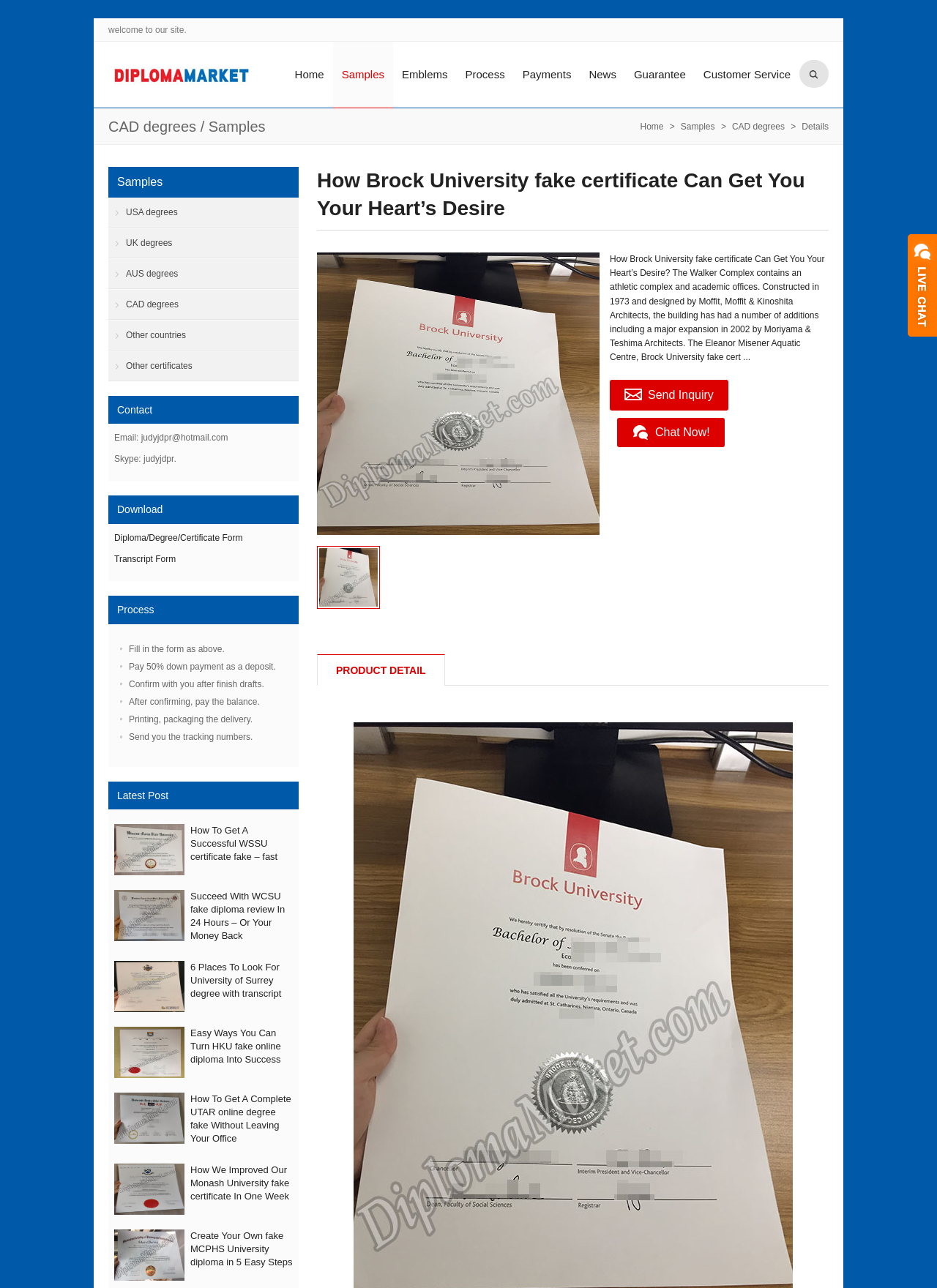Identify the bounding box coordinates of the element to click to follow this instruction: 'Download the 'Diploma/Degree/Certificate Form''. Ensure the coordinates are four float values between 0 and 1, provided as [left, top, right, bottom].

[0.122, 0.413, 0.259, 0.421]